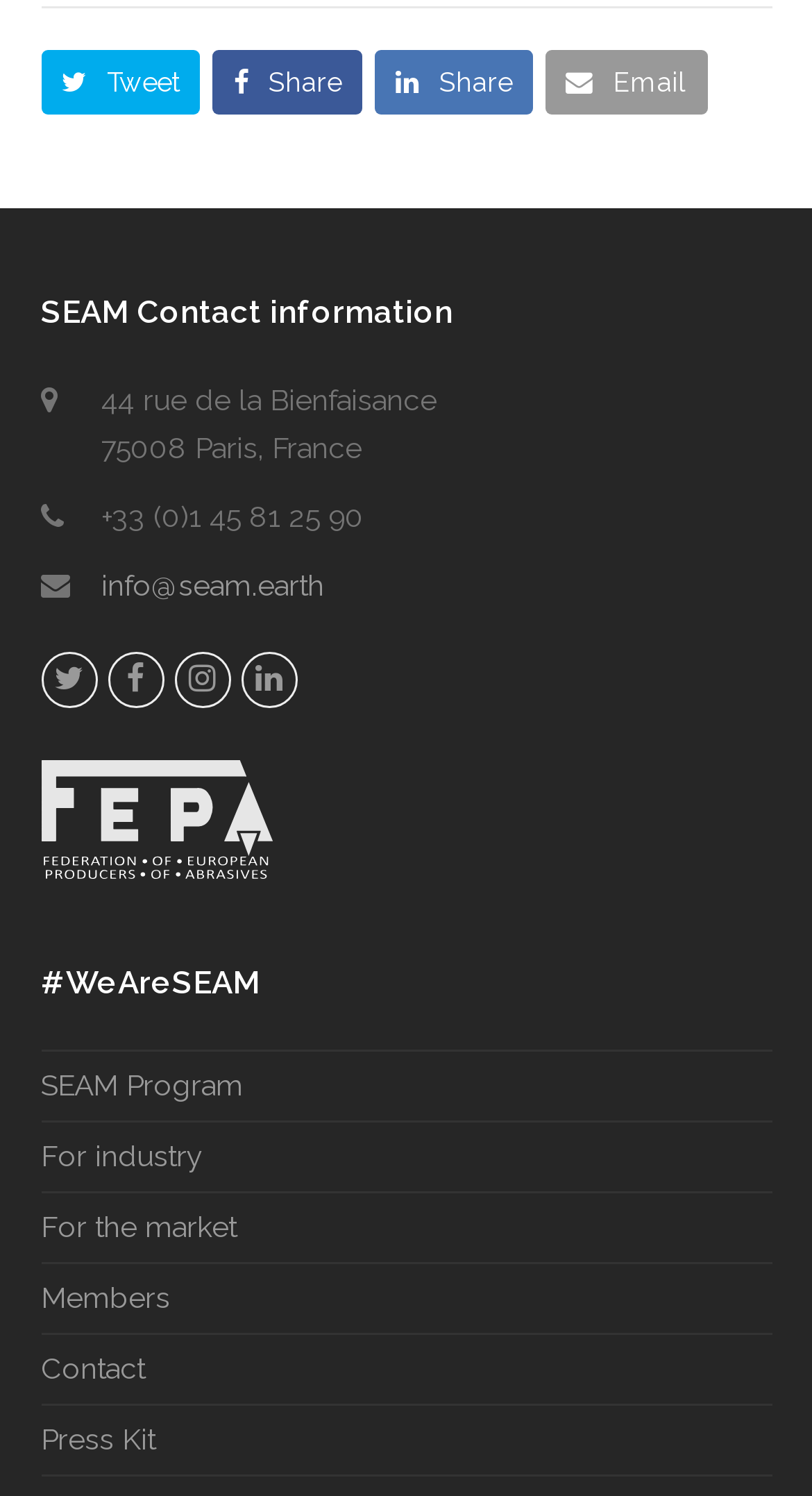What is the email address of the organization?
Based on the visual content, answer with a single word or a brief phrase.

info@seam.earth